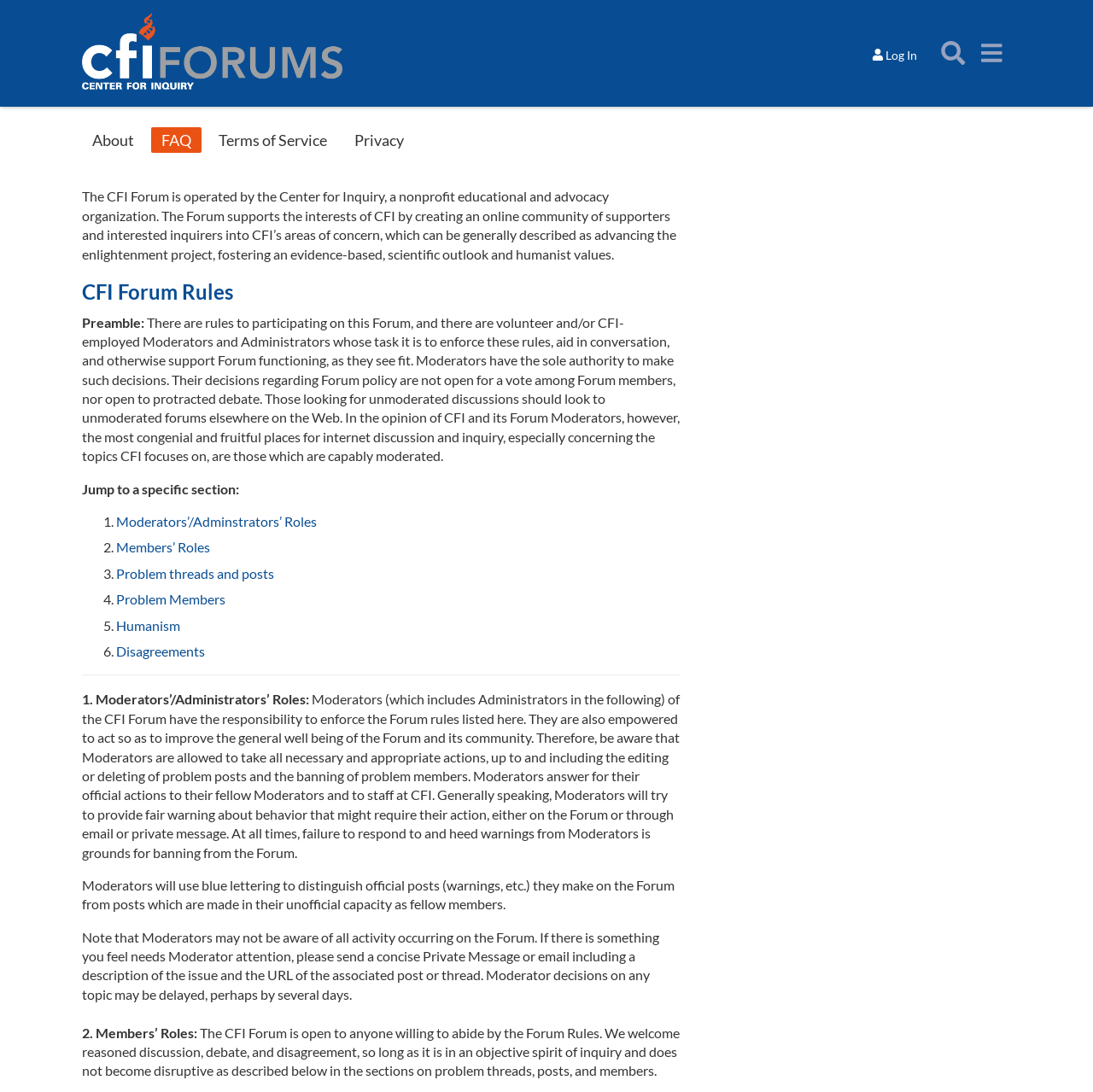From the details in the image, provide a thorough response to the question: What is the purpose of the moderators?

I found a section on the webpage titled 'CFI Forum Rules' which describes the roles of moderators. According to this section, moderators are responsible for enforcing the forum rules and taking necessary actions to improve the well-being of the forum and its community.